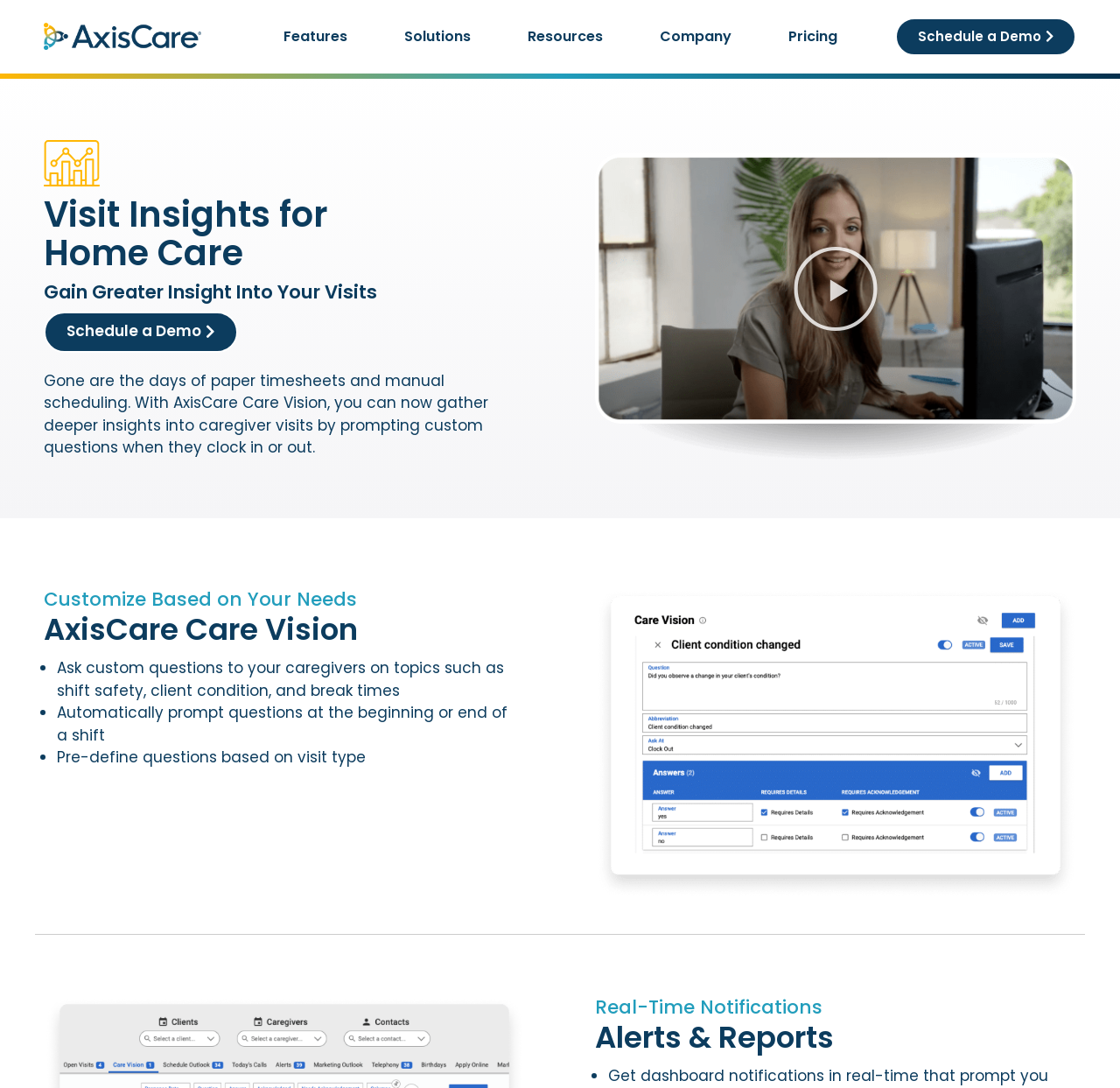Respond to the question below with a concise word or phrase:
What is the purpose of the 'Visit Insights' feature in AxisCare?

To gain valuable visit insights